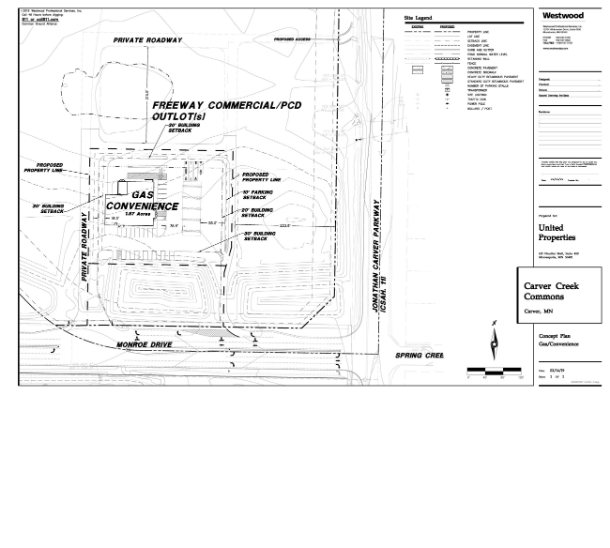Generate an elaborate caption for the image.

This image displays the concept plan for the Carver Creek Commons project located in Carver, Minnesota, prepared by United Properties. The plan outlines the layout of the development, highlighting key features such as:

- **Gas Convenience Store**: Centrally positioned within the site, indicating an important service offering.
- **Commercial Outlots**: Labeled "FREEWAY COMMERCIAL/PCD OUTLOTS", suggesting designated spaces for potential retail or commercial enterprises.
- **Roadways**: The diagram includes designated private roadways and connections to existing streets, such as Monide Drive and Spring Creek.
- **Proposed Developments**: Various areas marked for future development, including parking and building placements, underline the expansion vision for the site.

The overall layout emphasizes accessibility and flow, intending to create a functional and inviting commercial environment for visitors and residents alike. The site legend, found on the right side of the plan, further categorizes the elements included in the map, providing clarity on symbols used throughout the design.